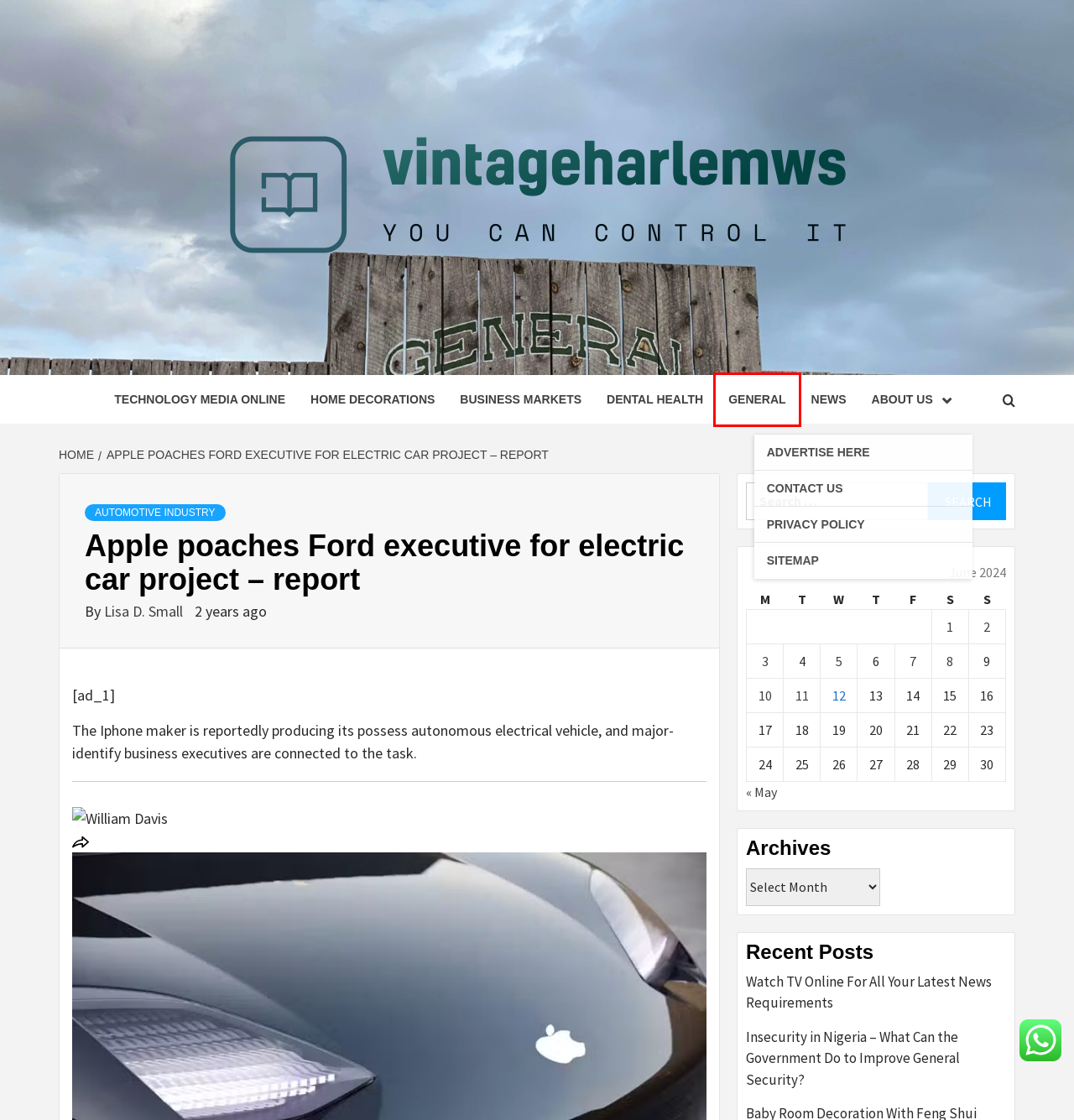Given a webpage screenshot with a red bounding box around a UI element, choose the webpage description that best matches the new webpage after clicking the element within the bounding box. Here are the candidates:
A. automotive industry – Vintageharlemws
B. Watch TV Online For All Your Latest News Requirements – Vintageharlemws
C. General – Vintageharlemws
D. Technology Media Online – Vintageharlemws
E. Insecurity in Nigeria – What Can the Government Do to Improve General Security? – Vintageharlemws
F. Home Decorations – Vintageharlemws
G. May 2024 – Vintageharlemws
H. Lisa D. Small – Vintageharlemws

C